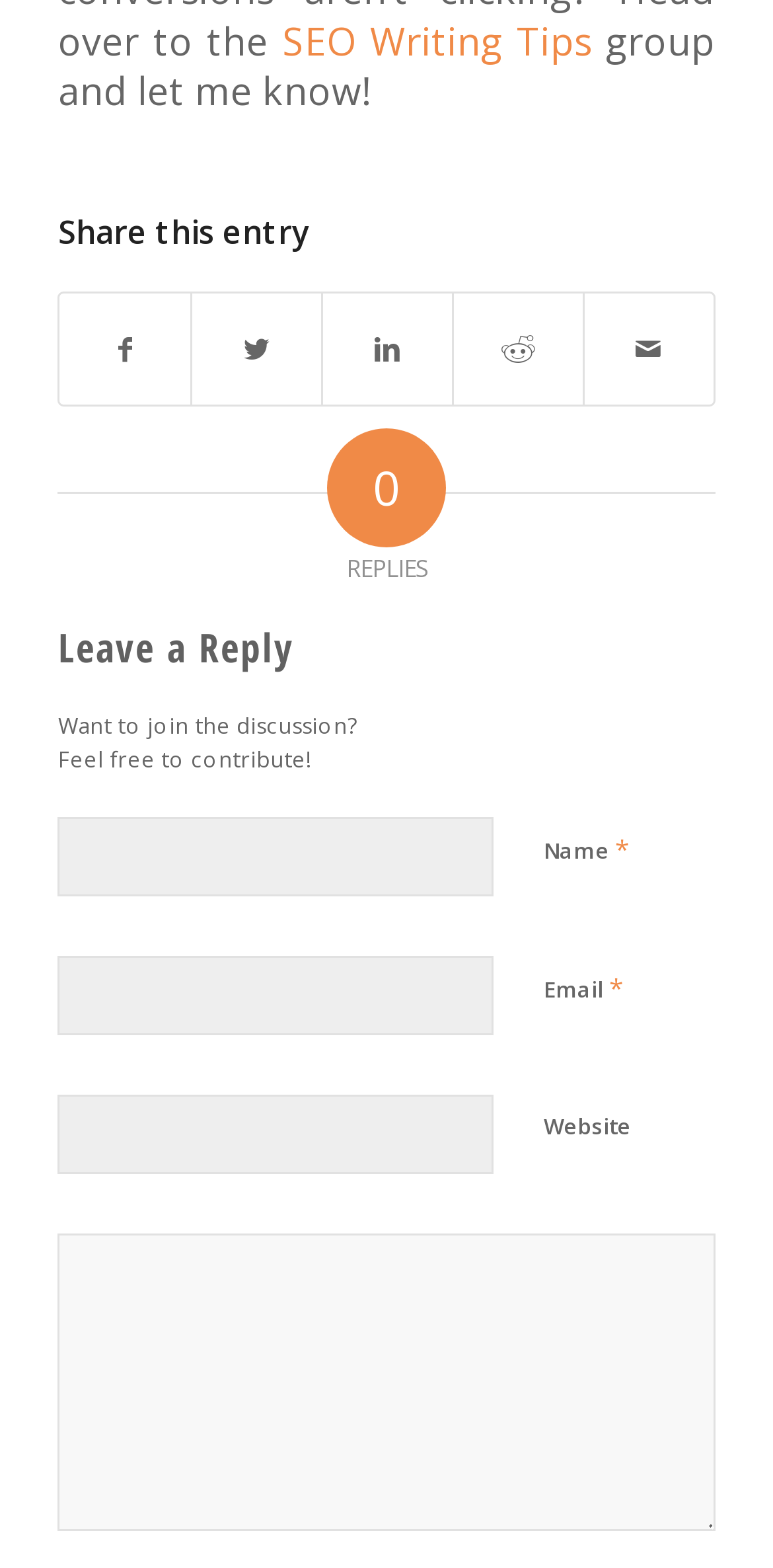What is the text above the 'Leave a Reply' heading?
Deliver a detailed and extensive answer to the question.

The text 'Want to join the discussion?' is displayed above the 'Leave a Reply' heading, which suggests that the webpage is encouraging users to participate in a discussion or leave a comment.